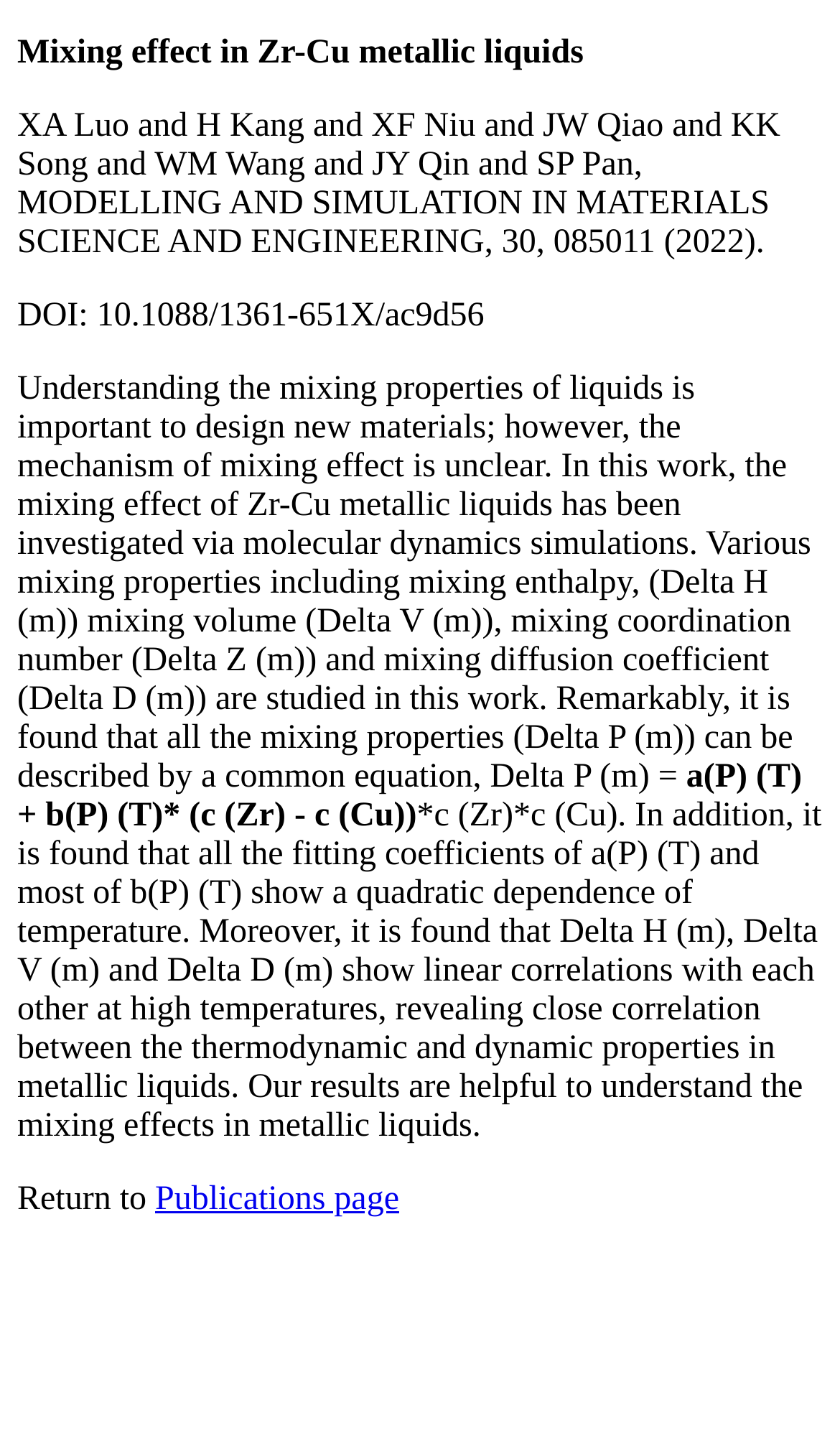Where can I find more publications?
Give a single word or phrase as your answer by examining the image.

Publications page